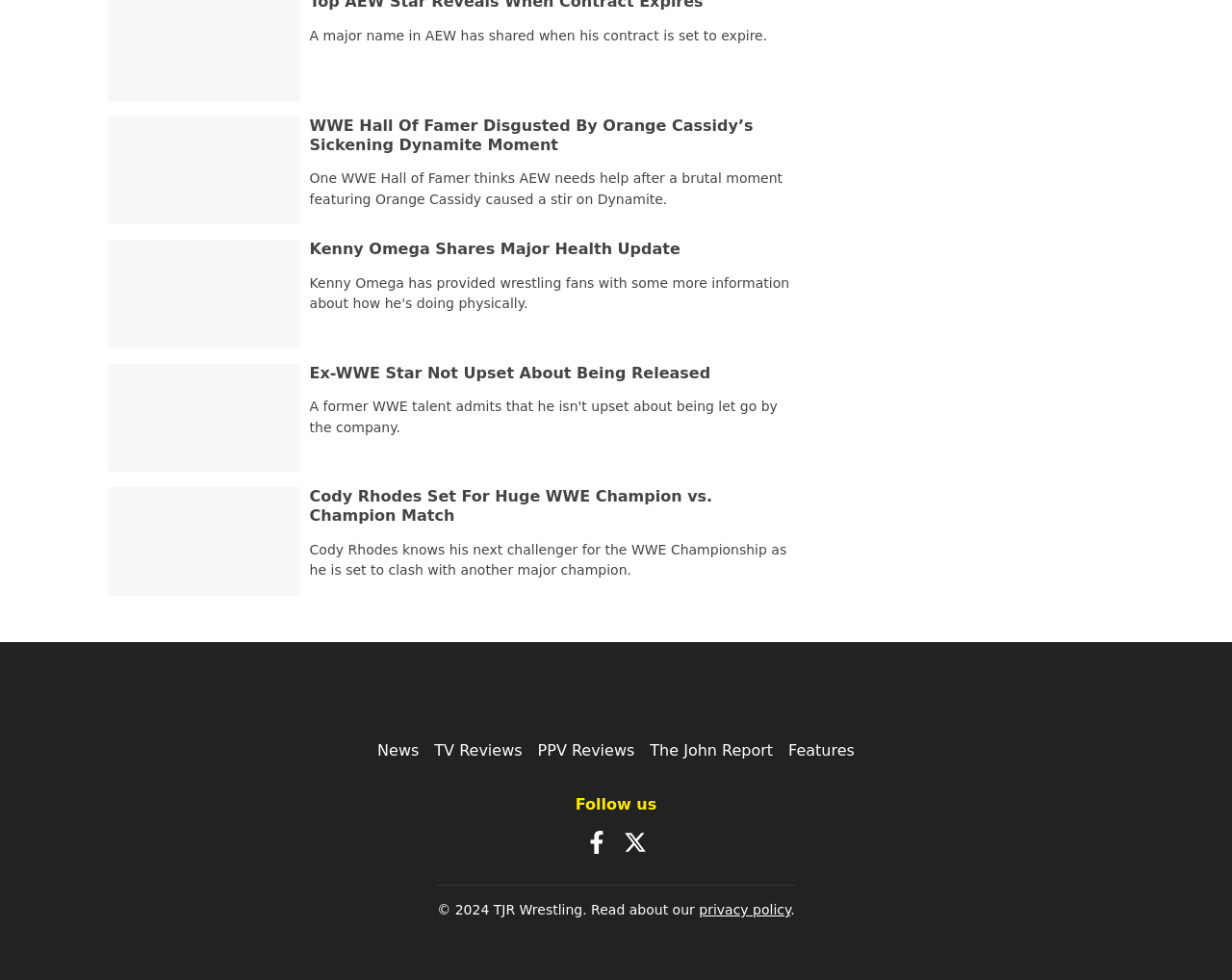What social media platforms can users follow the website on?
From the image, respond with a single word or phrase.

Facebook and X